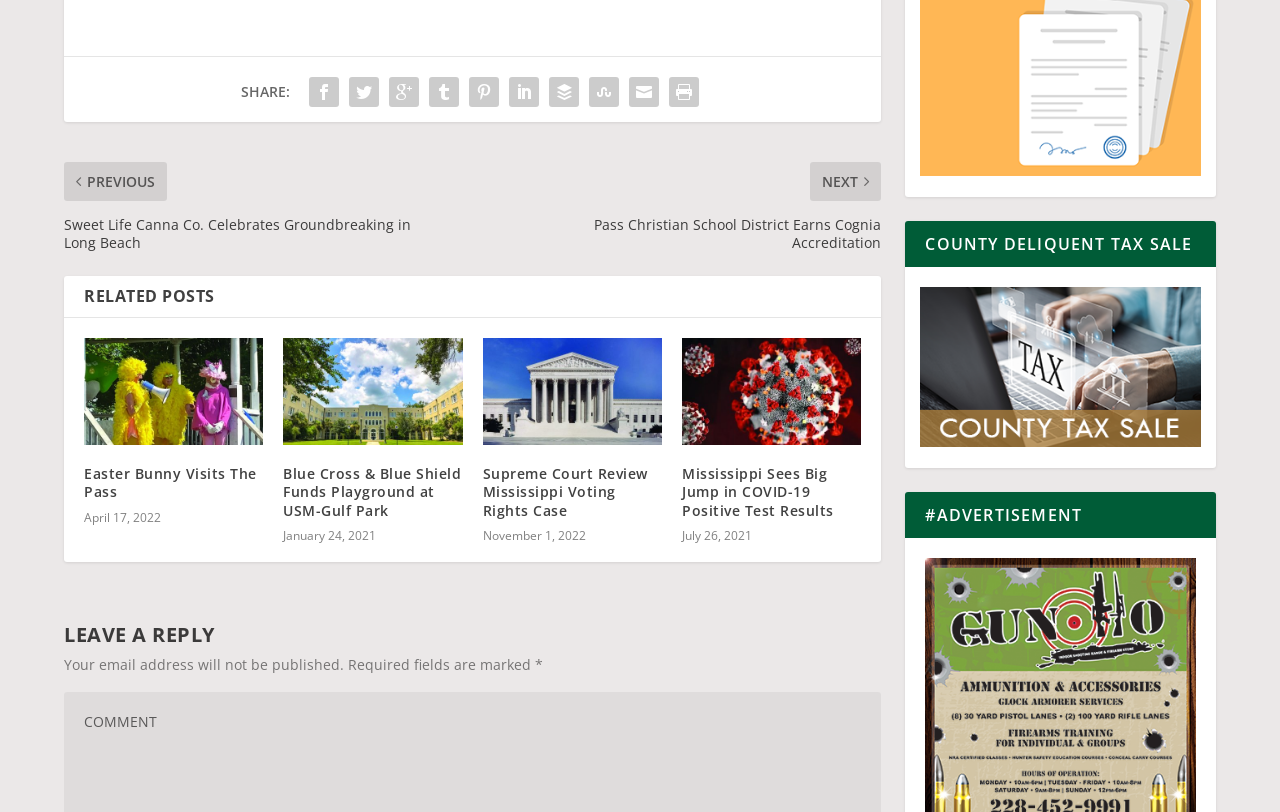Please use the details from the image to answer the following question comprehensively:
How many RELATED POSTS are listed?

The RELATED POSTS section contains four links to news articles, each with a heading, image, and date. These are listed in a vertical list, with each post separated from the others.